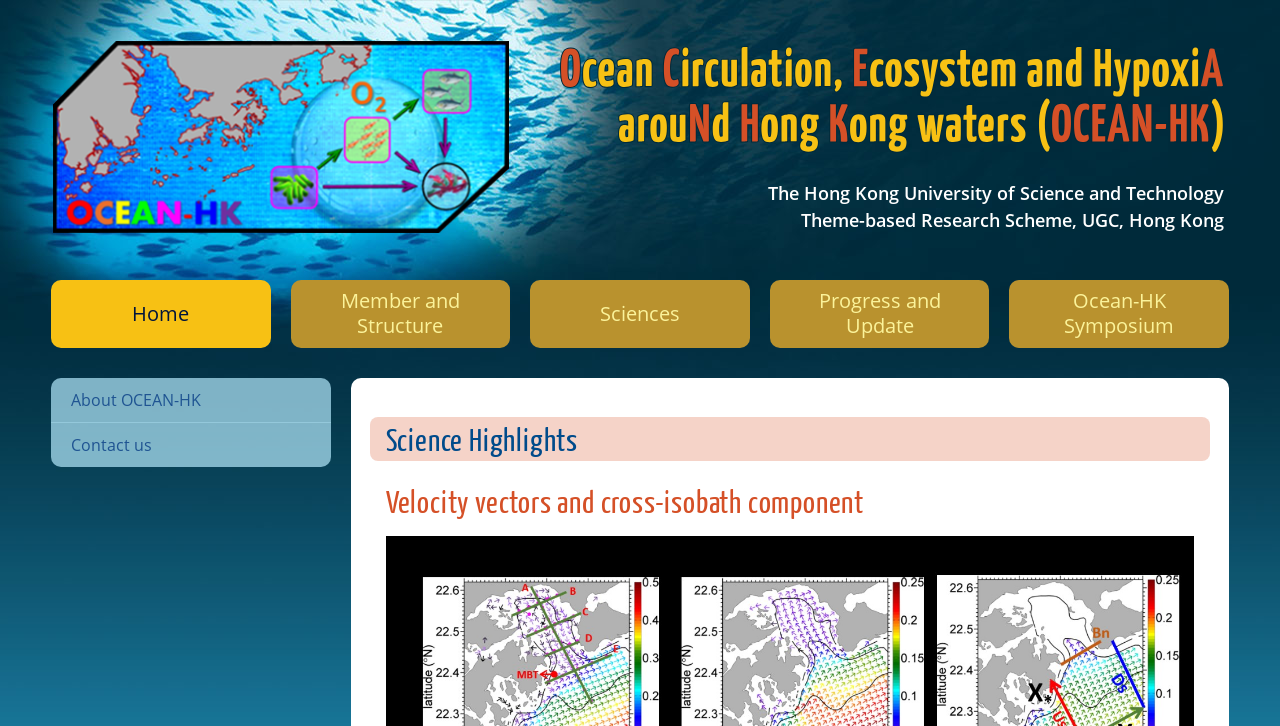Find the bounding box coordinates for the element described here: "Sciences".

[0.414, 0.386, 0.586, 0.479]